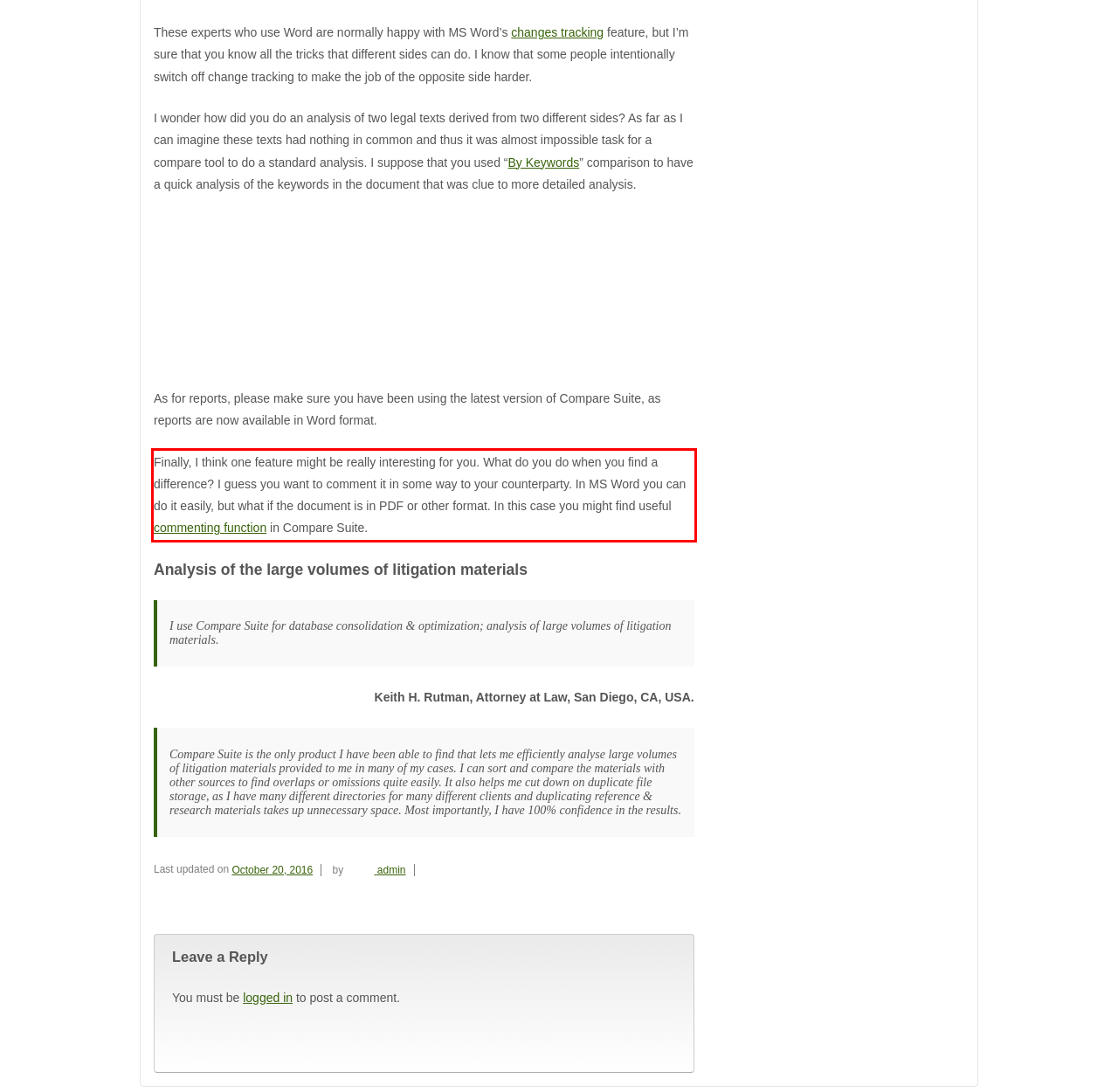Within the screenshot of the webpage, there is a red rectangle. Please recognize and generate the text content inside this red bounding box.

Finally, I think one feature might be really interesting for you. What do you do when you find a difference? I guess you want to comment it in some way to your counterparty. In MS Word you can do it easily, but what if the document is in PDF or other format. In this case you might find useful commenting function in Compare Suite.